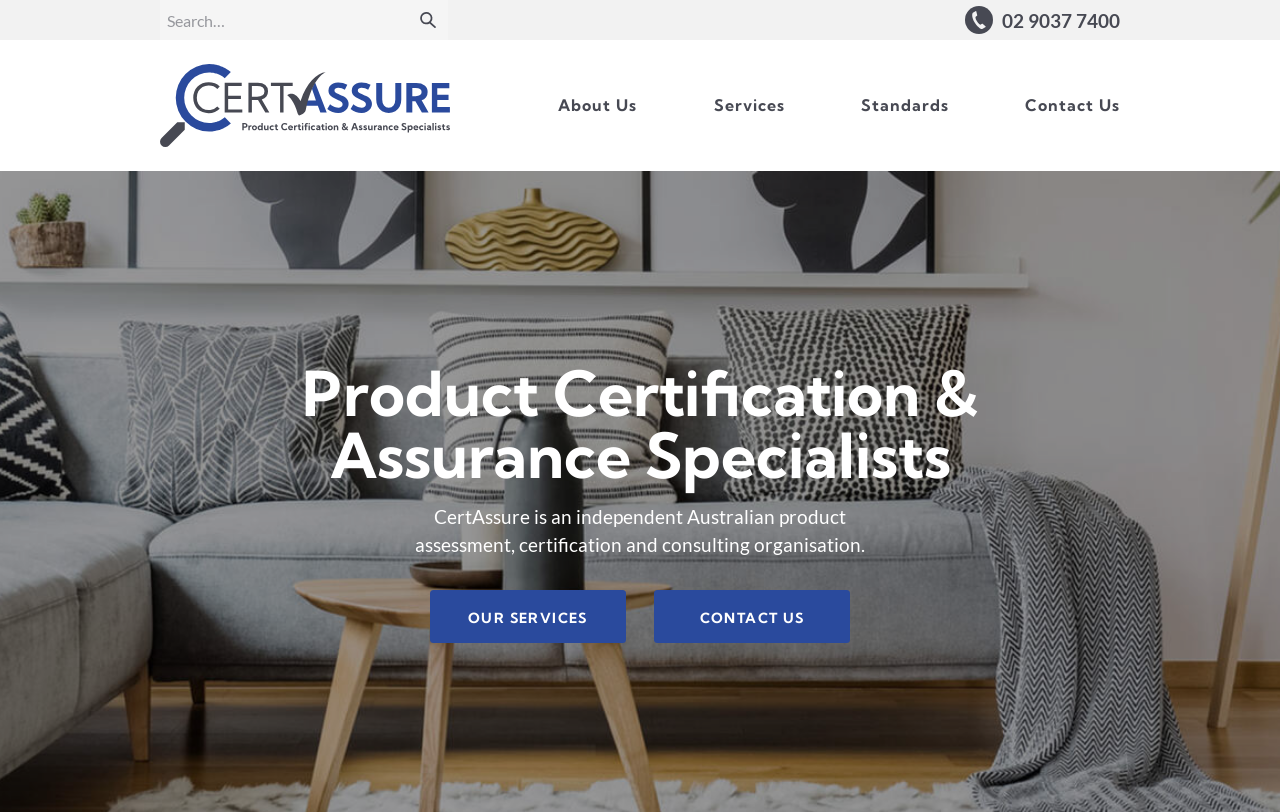Give an in-depth explanation of the webpage layout and content.

The webpage is about CertAssure, an independent Australian product assessment, certification, and consulting organisation. At the top, there is a search bar with a search box and a search button, allowing users to search for specific content. To the right of the search bar, there is a link to call a phone number, 02 9037 7400. 

Below the search bar, there is a link to return to the homepage, accompanied by an image. 

On the left side of the page, there are four hidden links: About Us, Services, Standards, and Contact Us. 

The main content of the page is divided into two sections. The top section has a heading that reads "Product Certification & Assurance Specialists". Below the heading, there are two paragraphs of text that describe CertAssure as an independent Australian product assessment, certification, and consulting organisation. 

The bottom section has two links: OUR SERVICES and CONTACT US, which are placed side by side.